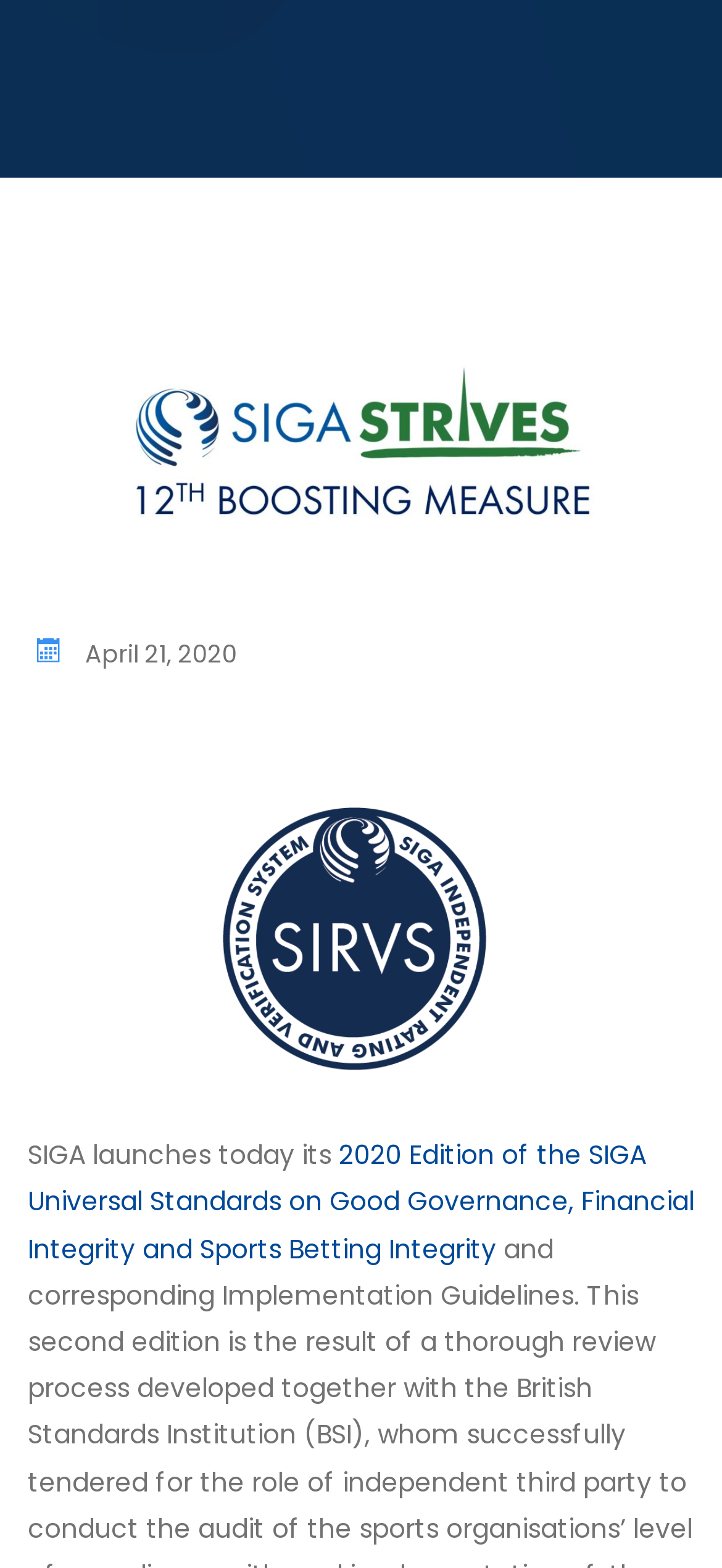Locate the bounding box for the described UI element: "吴文福*". Ensure the coordinates are four float numbers between 0 and 1, formatted as [left, top, right, bottom].

None